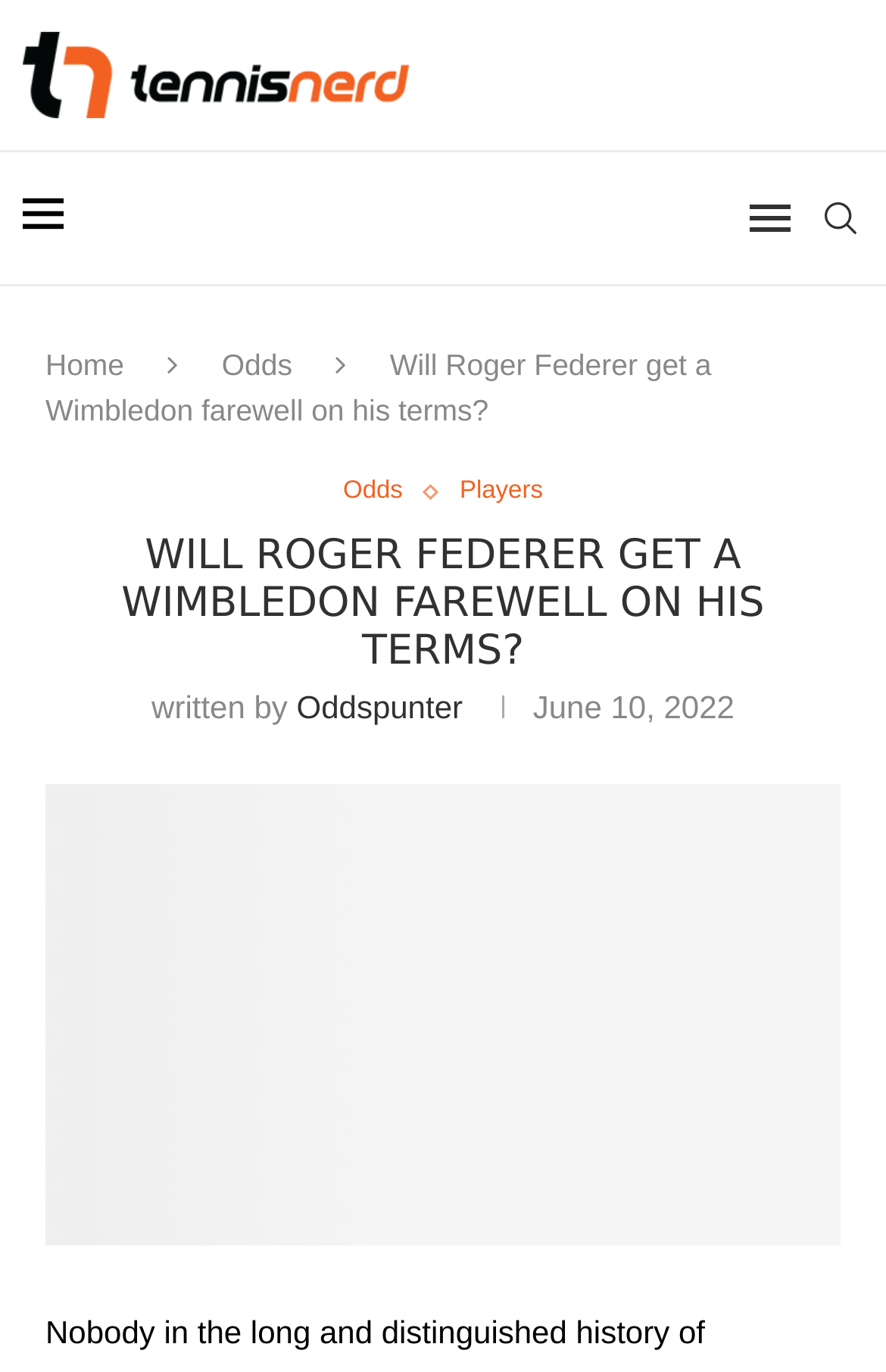Give a short answer to this question using one word or a phrase:
What is the date of the article?

June 10, 2022